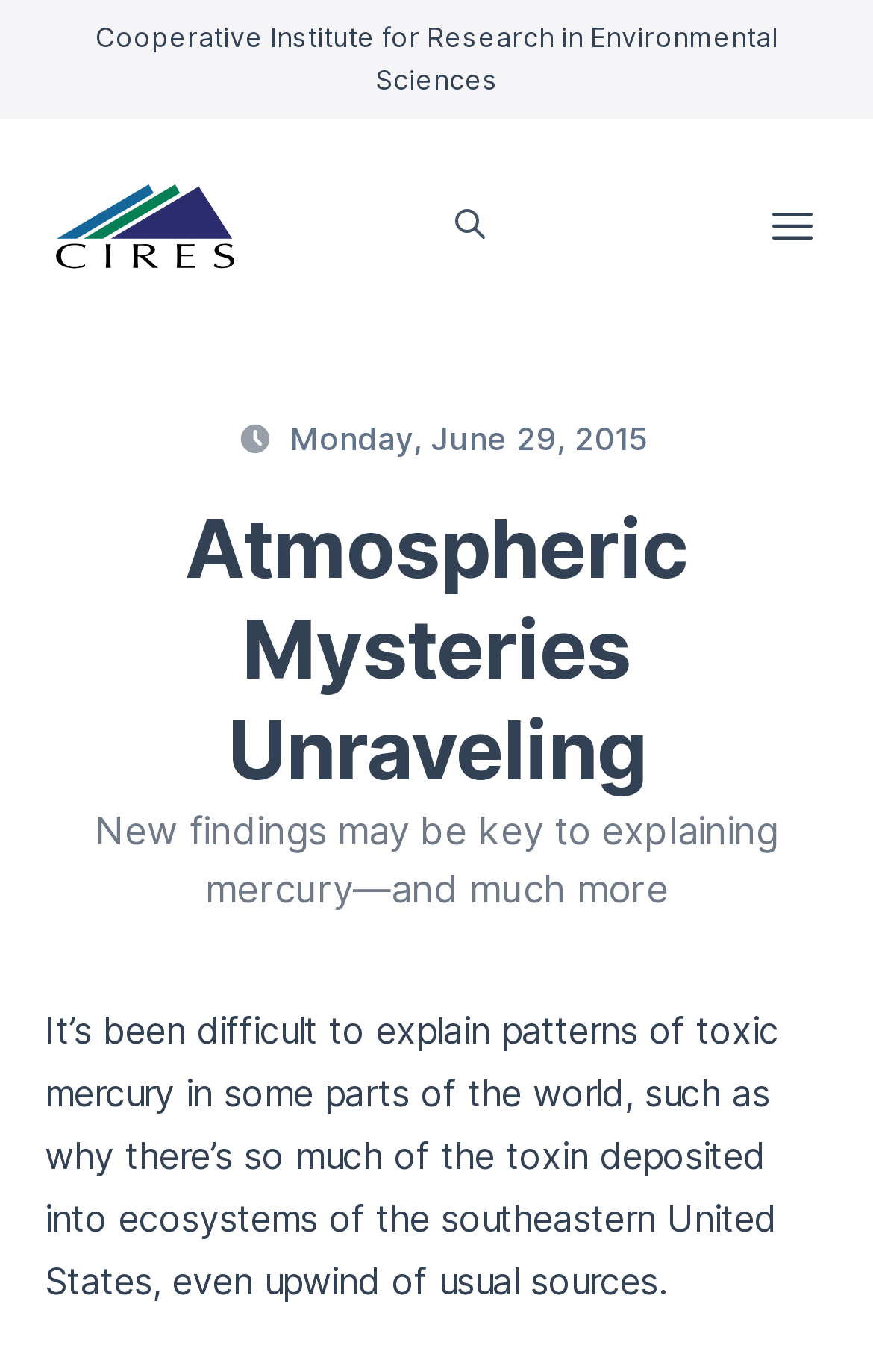Look at the image and give a detailed response to the following question: What is the topic of the main article?

The topic of the main article can be inferred from the heading element 'Atmospheric Mysteries Unraveling' which is prominently displayed on the webpage.